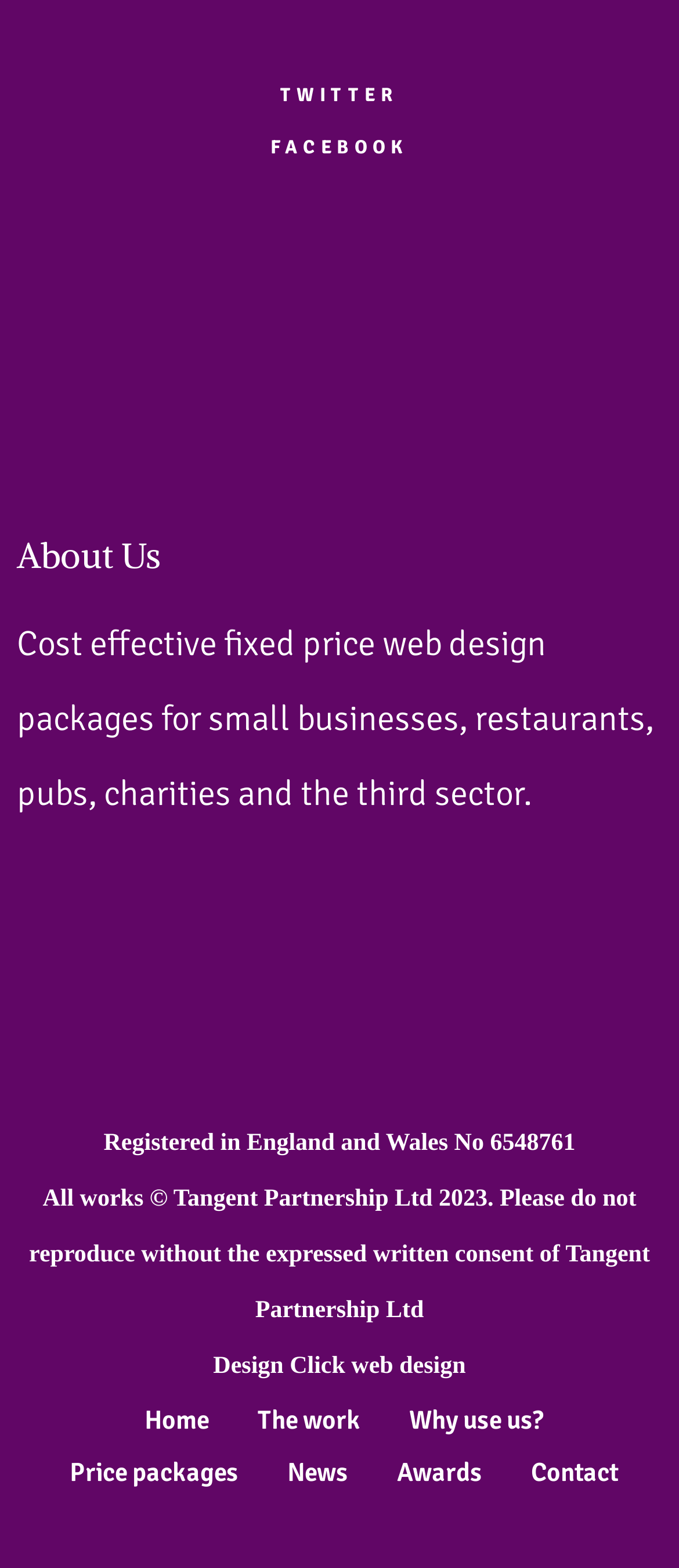Indicate the bounding box coordinates of the element that must be clicked to execute the instruction: "Read about the company". The coordinates should be given as four float numbers between 0 and 1, i.e., [left, top, right, bottom].

[0.025, 0.339, 0.975, 0.37]